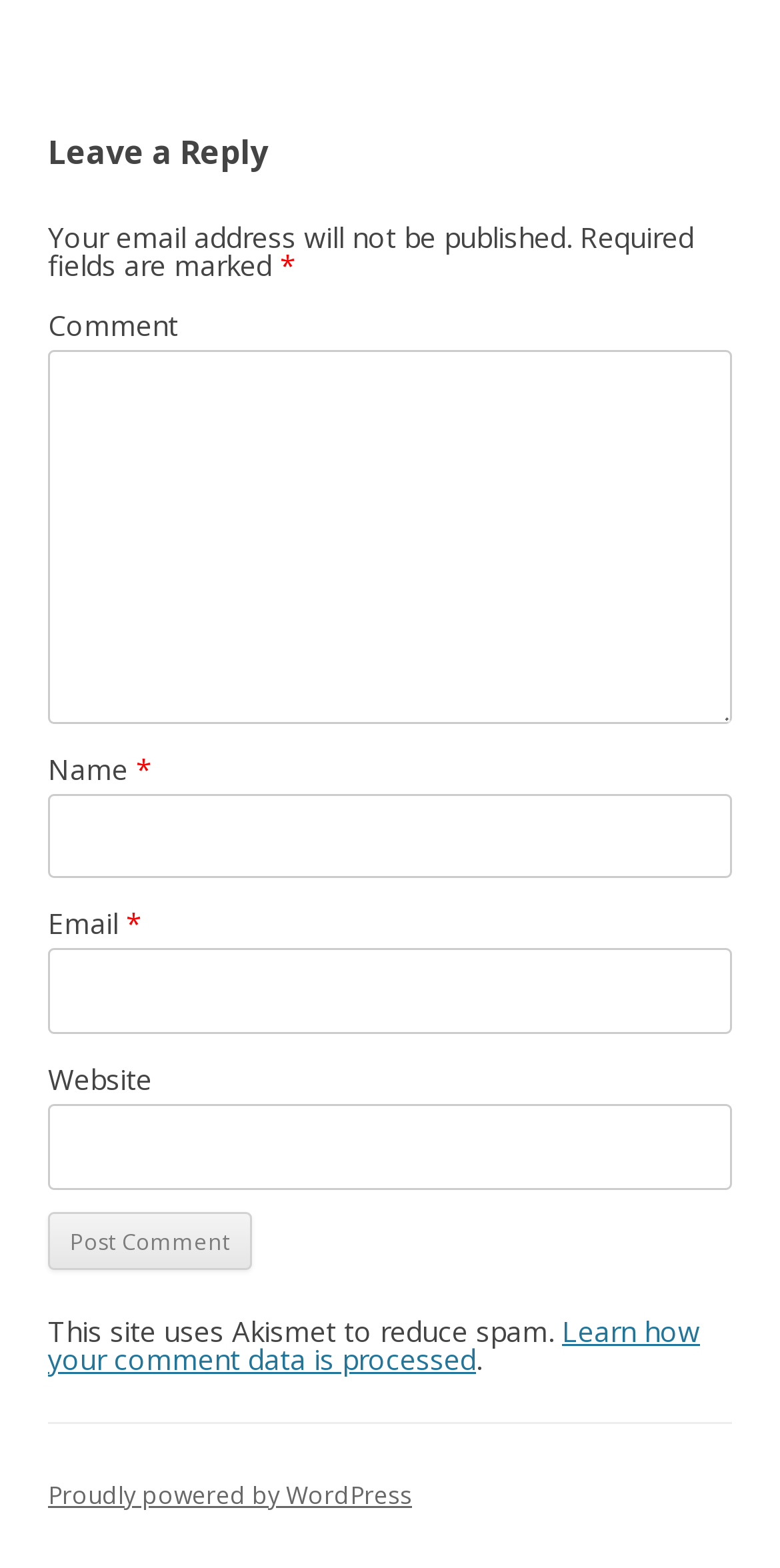What is the purpose of the asterisk symbol?
Using the information from the image, provide a comprehensive answer to the question.

The asterisk symbol is used to indicate required fields in the comment form, such as Name, Email, and Comment. This is evident from the StaticText elements with OCR text '*' and their corresponding textbox elements with the 'required: True' attribute.